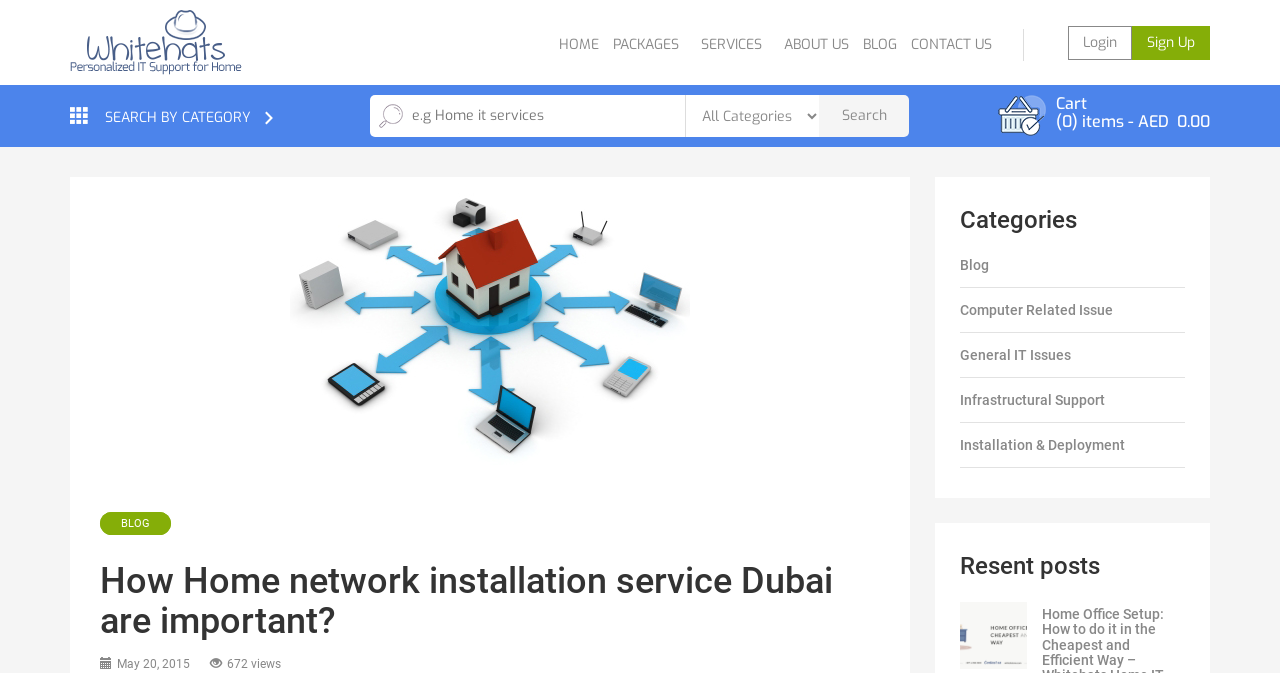Identify the bounding box coordinates of the clickable region required to complete the instruction: "Click on the 'CONTACT US' link". The coordinates should be given as four float numbers within the range of 0 and 1, i.e., [left, top, right, bottom].

[0.708, 0.043, 0.779, 0.091]